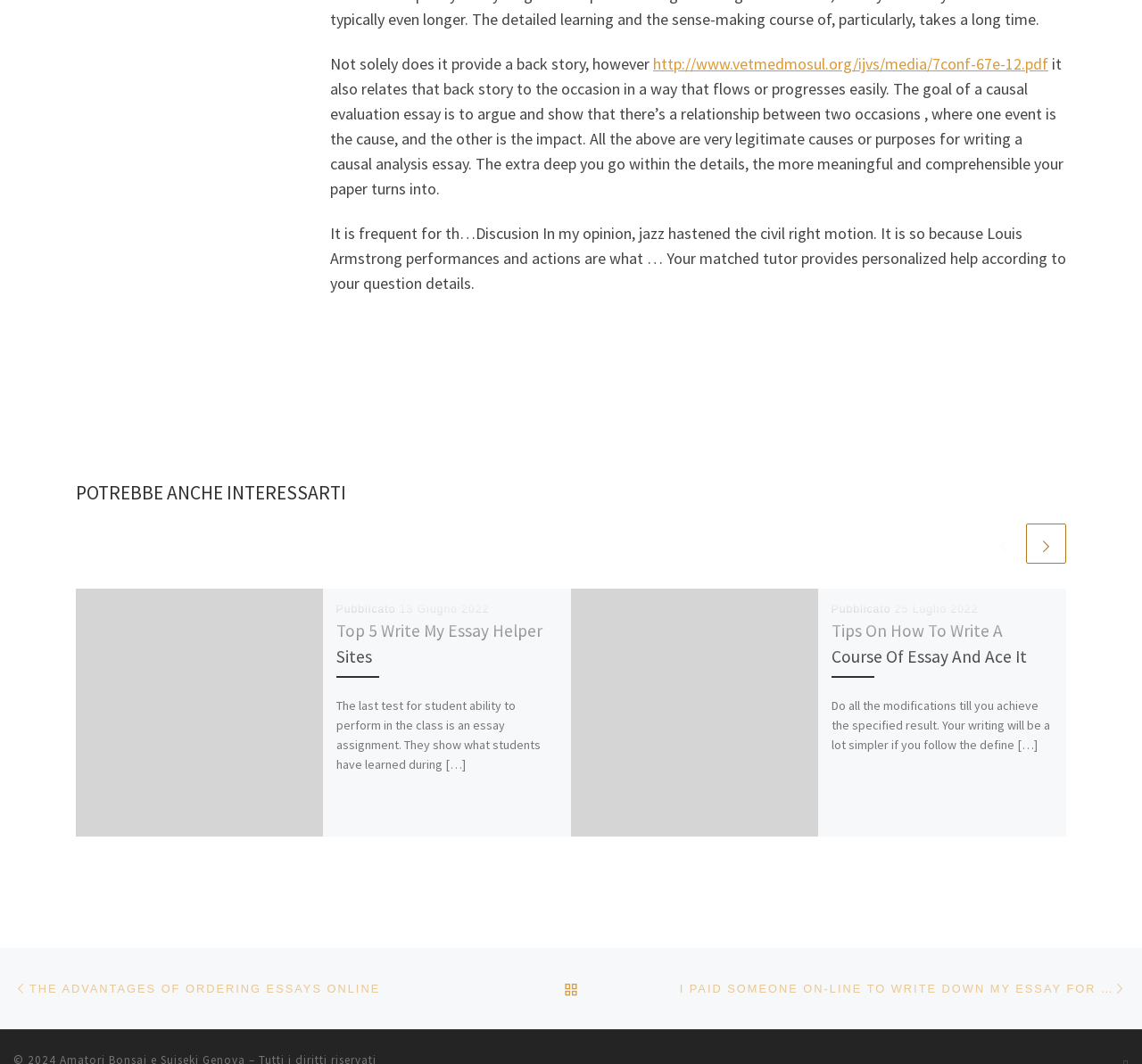What is the topic of the first article?
Examine the image and give a concise answer in one word or a short phrase.

Write My Essay Helper Sites